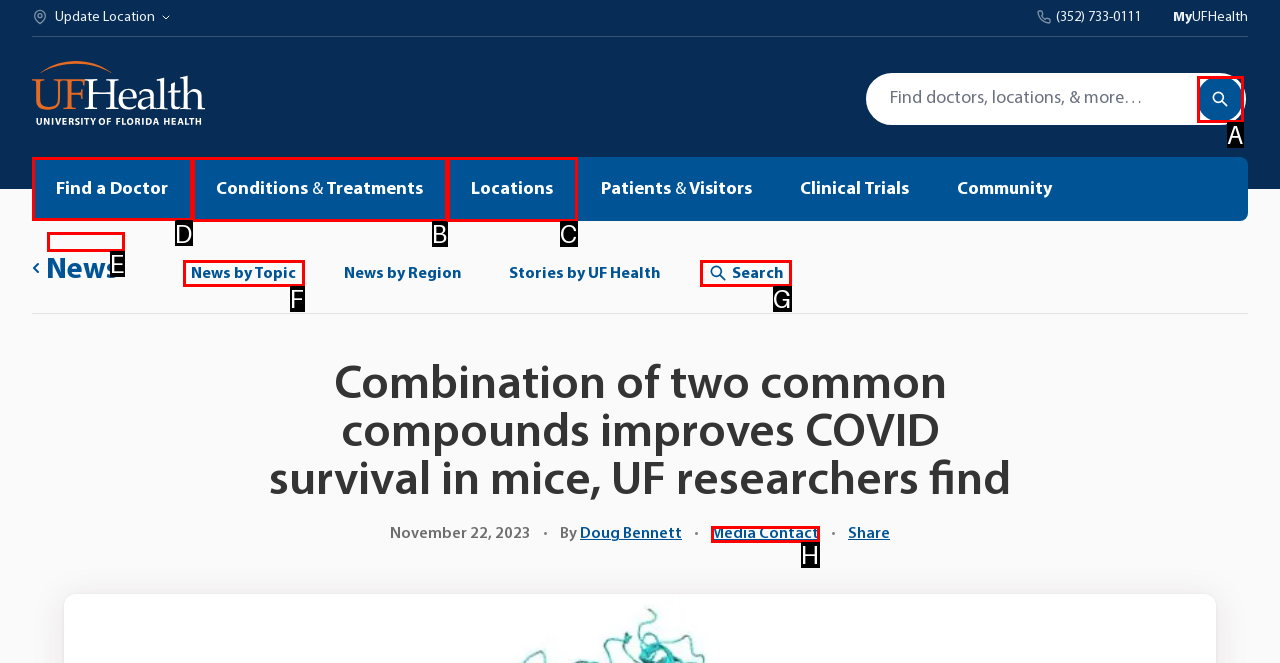Tell me which one HTML element you should click to complete the following task: Find a Doctor
Answer with the option's letter from the given choices directly.

D